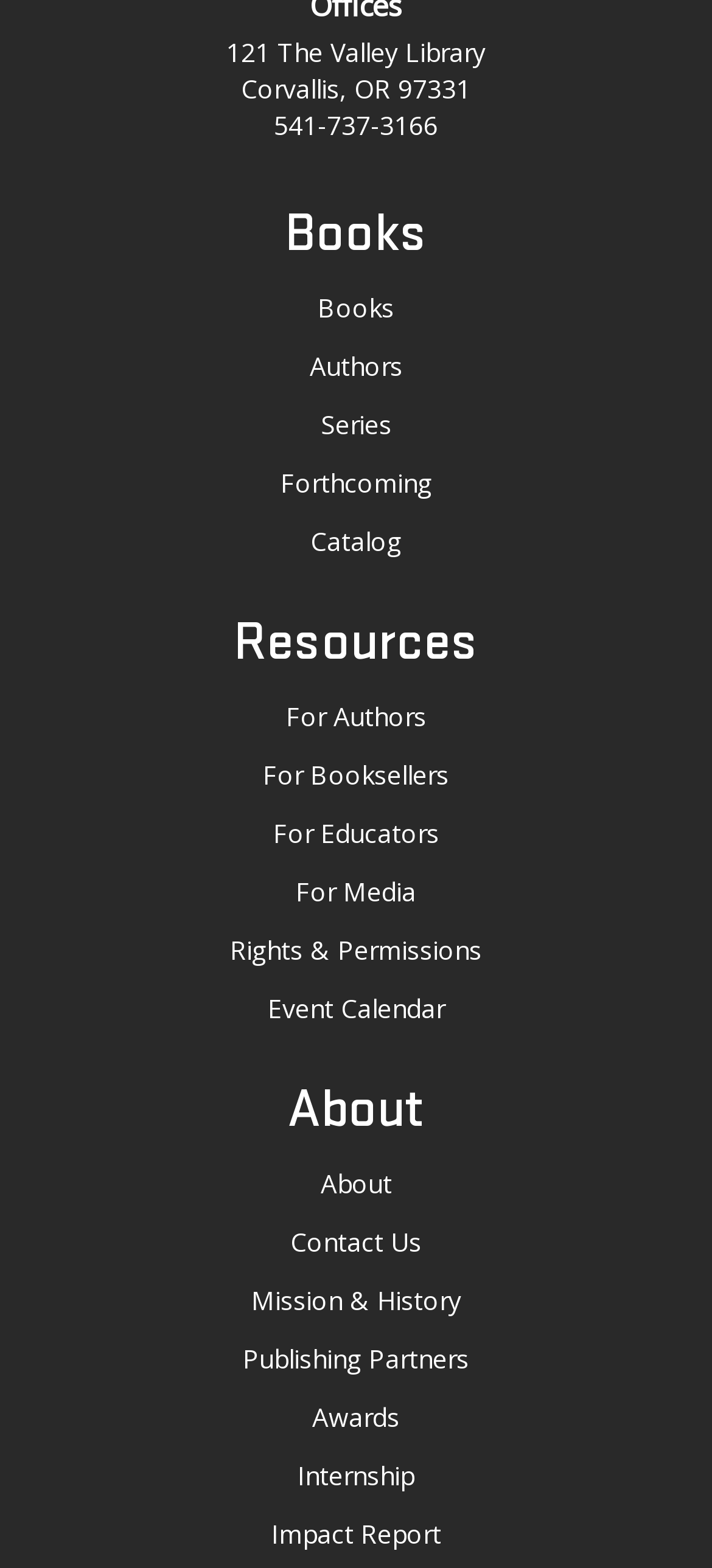Look at the image and answer the question in detail:
What is the address of The Valley Library?

I found the address by looking at the static text element with the OCR text 'Corvallis, OR 97331' located at the top of the webpage, below the library's name.